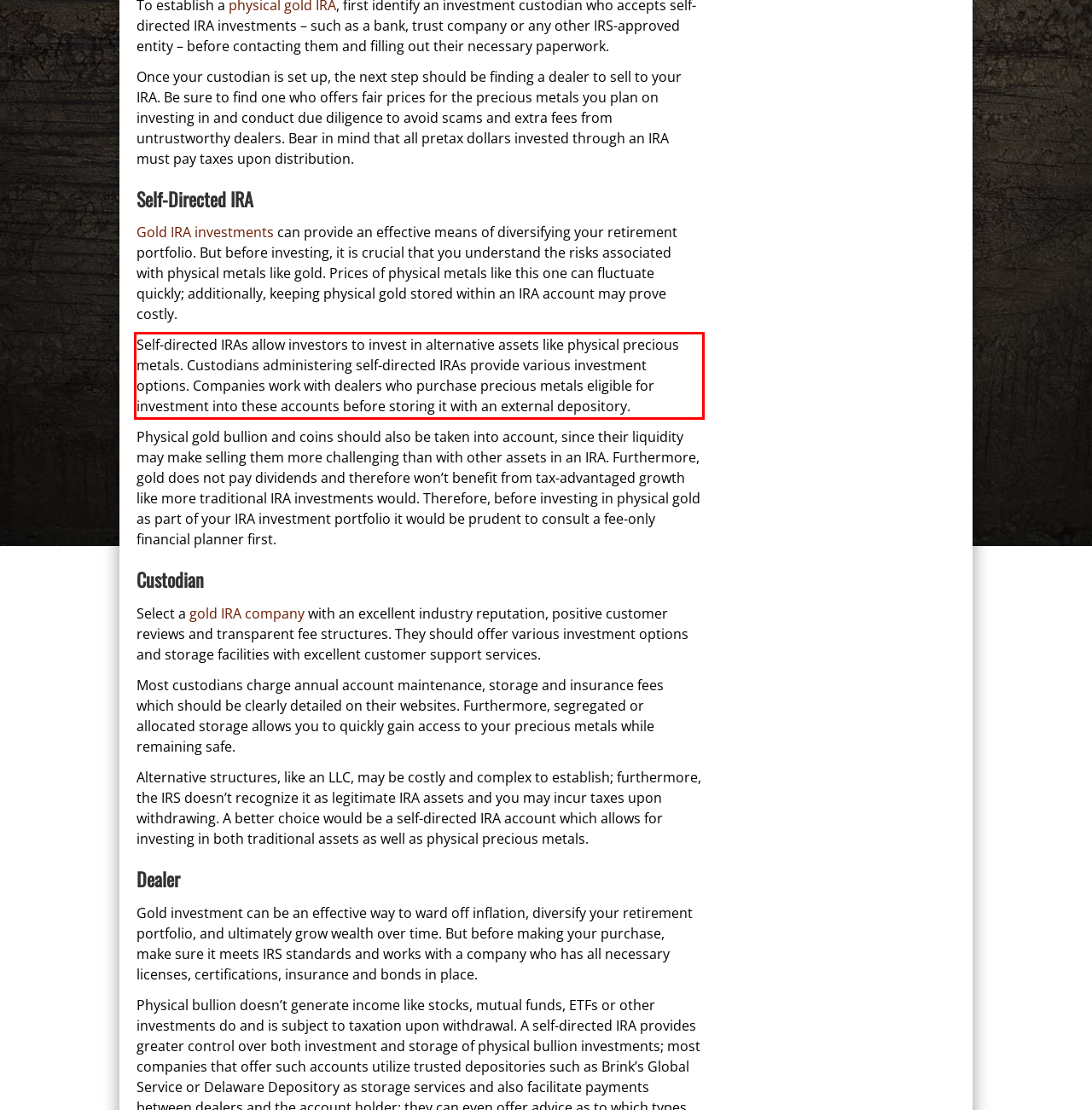Look at the provided screenshot of the webpage and perform OCR on the text within the red bounding box.

Self-directed IRAs allow investors to invest in alternative assets like physical precious metals. Custodians administering self-directed IRAs provide various investment options. Companies work with dealers who purchase precious metals eligible for investment into these accounts before storing it with an external depository.